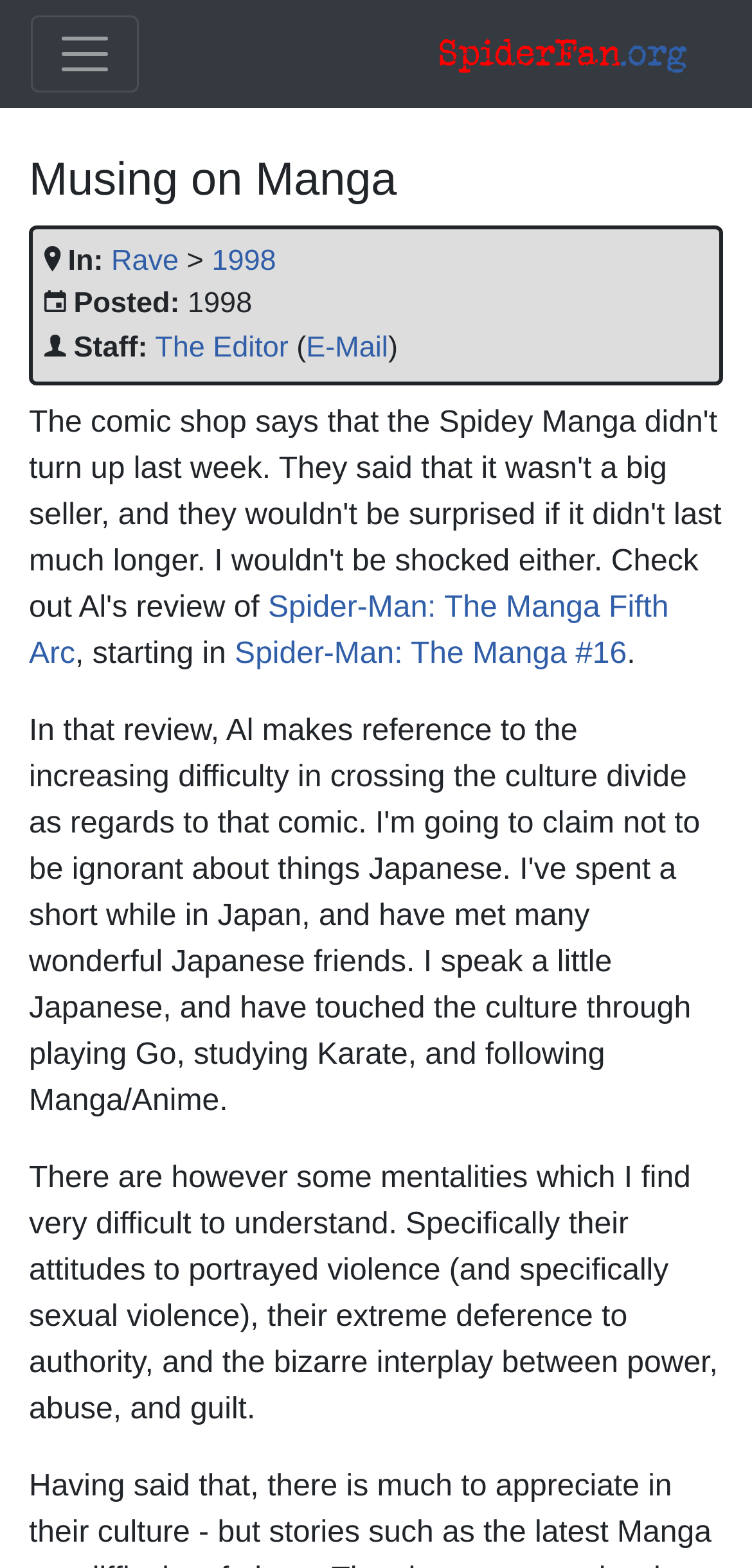Identify the bounding box coordinates of the area you need to click to perform the following instruction: "Contact The Editor".

[0.407, 0.211, 0.516, 0.232]